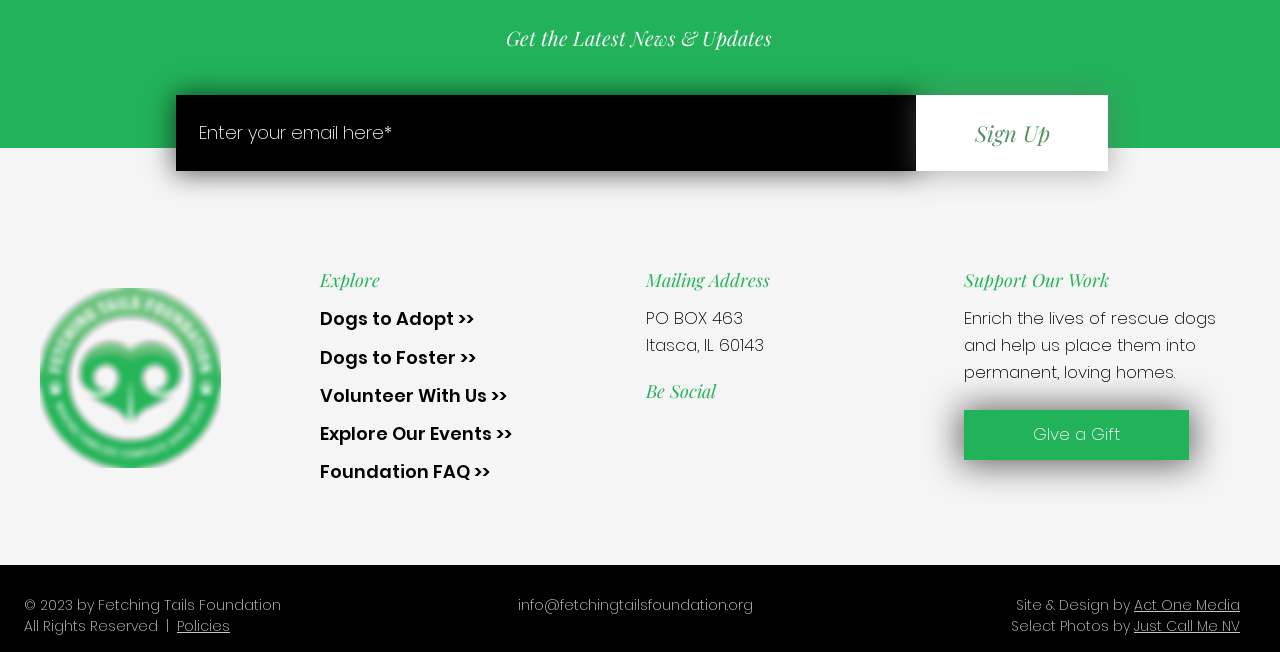Respond with a single word or phrase to the following question: What is the purpose of the 'Sign Up' button?

To receive latest news and updates